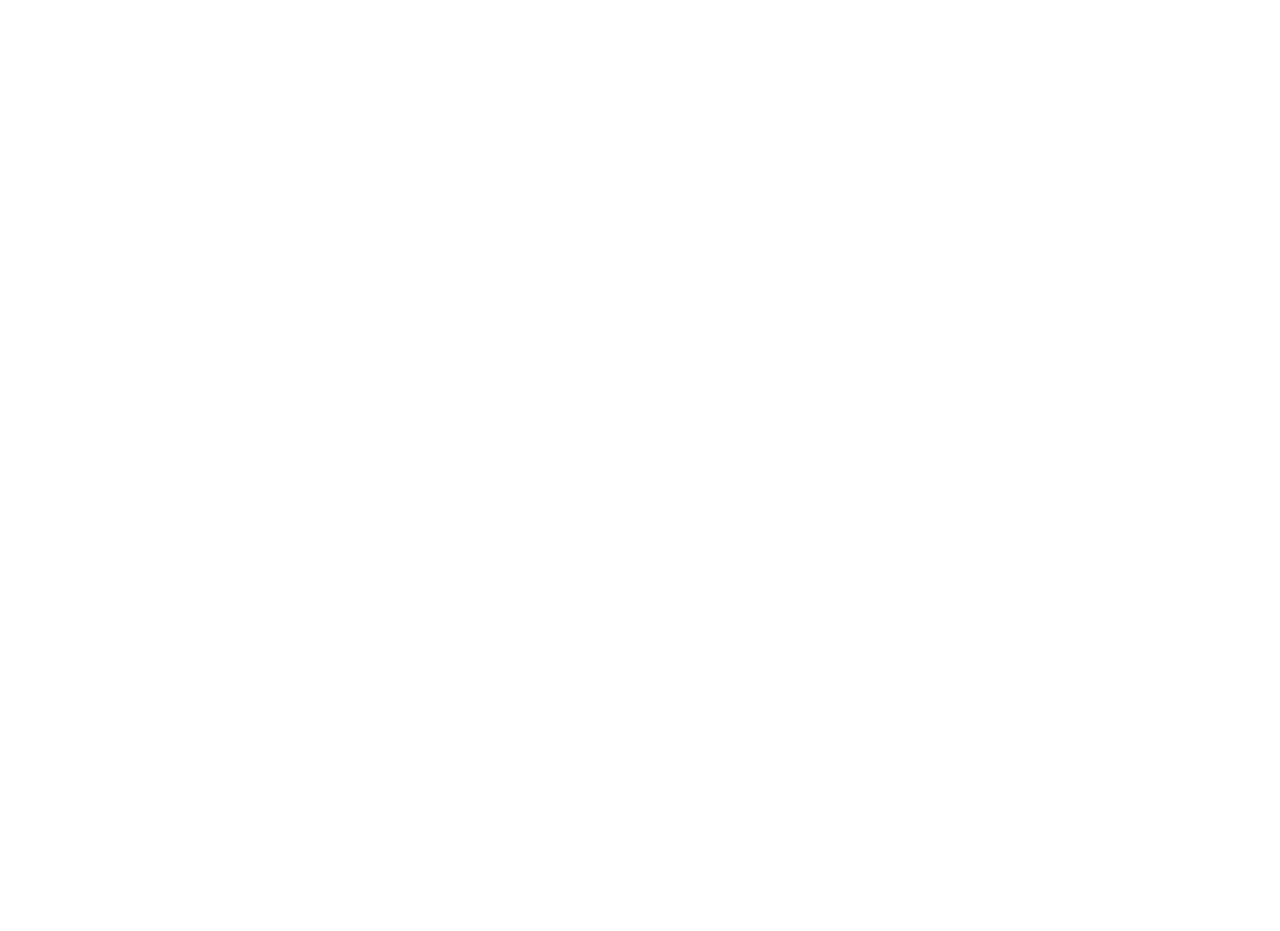Find the bounding box coordinates of the clickable area that will achieve the following instruction: "Go to previous page".

[0.055, 0.67, 0.119, 0.687]